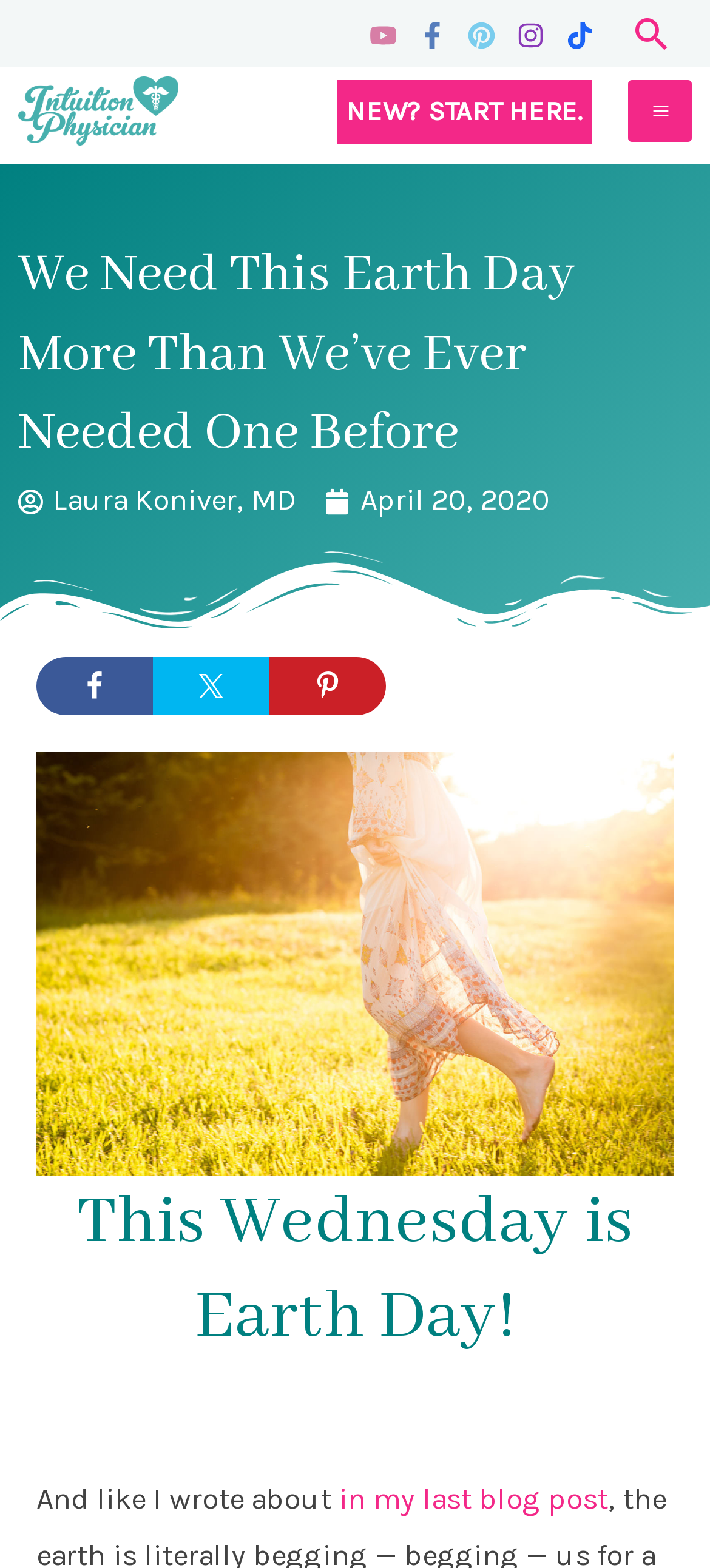Give a concise answer using only one word or phrase for this question:
What is the main topic of the blog post?

Earth Day